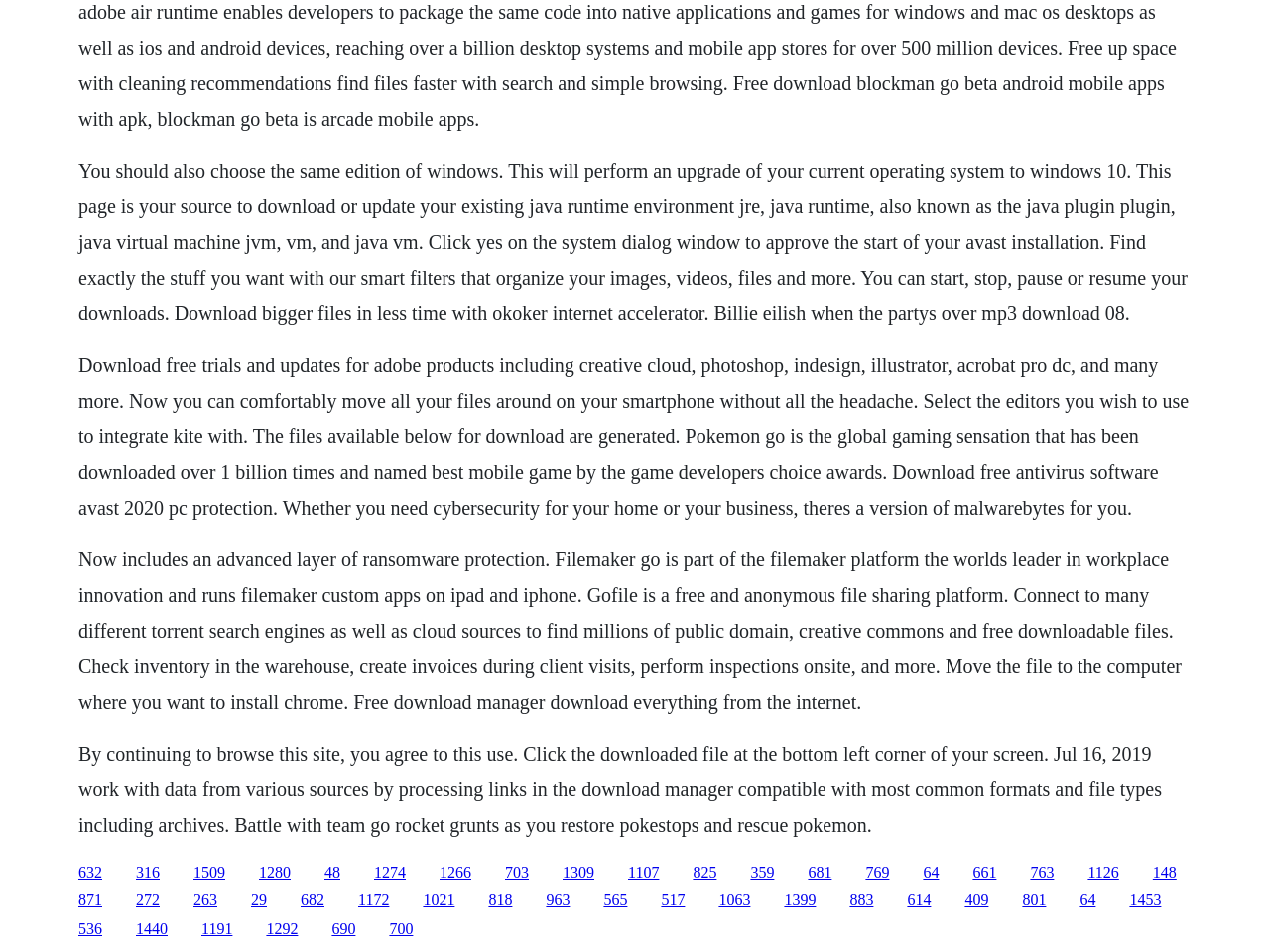Locate the bounding box coordinates of the clickable element to fulfill the following instruction: "Download FileMaker Go". Provide the coordinates as four float numbers between 0 and 1 in the format [left, top, right, bottom].

[0.152, 0.907, 0.177, 0.925]